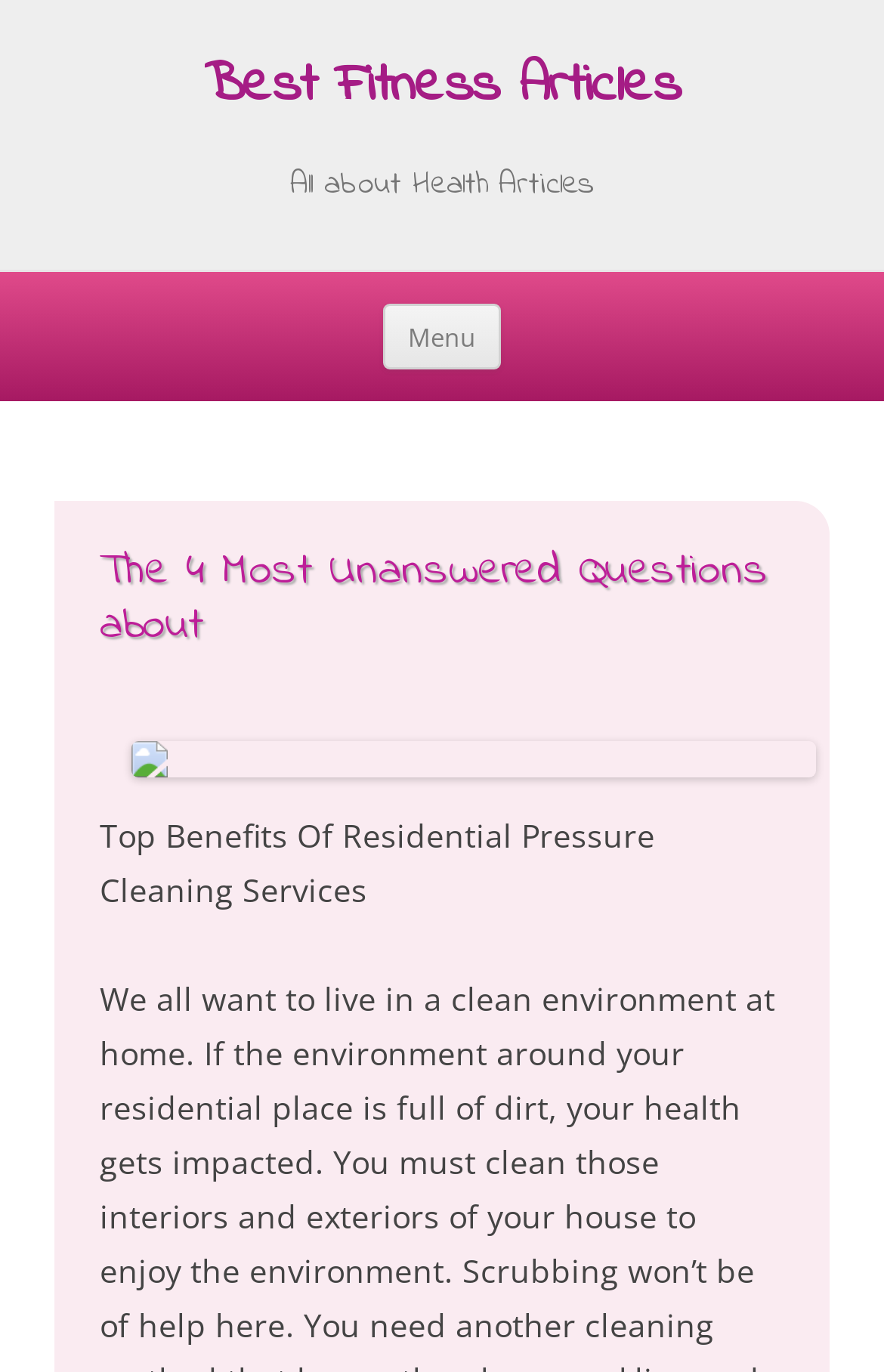Answer the following in one word or a short phrase: 
Is there an image on the webpage?

Yes